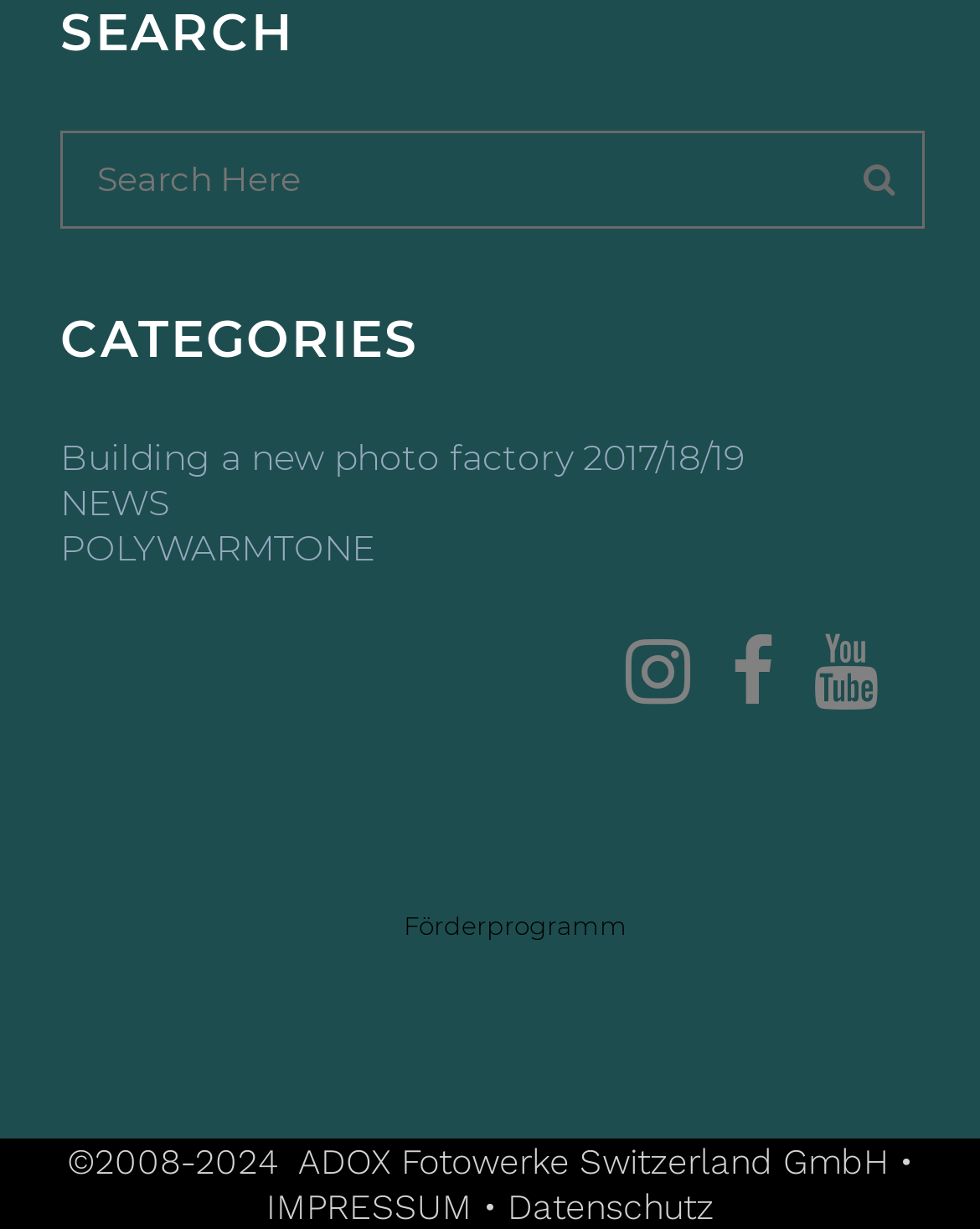How many links are there in the figure?
Look at the image and respond with a one-word or short phrase answer.

1